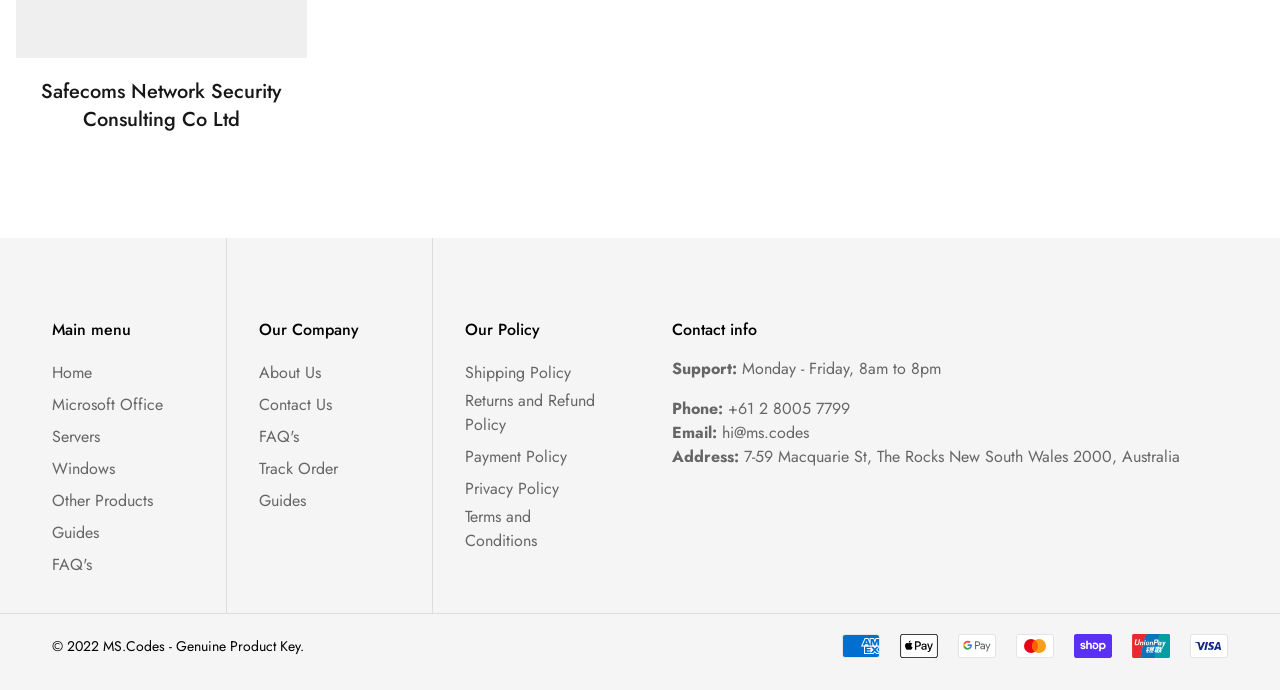What is the address of the company?
Based on the image, answer the question in a detailed manner.

The company address is located in the 'Contact info' section, and it is '7-59 Macquarie St, The Rocks New South Wales 2000, Australia'.